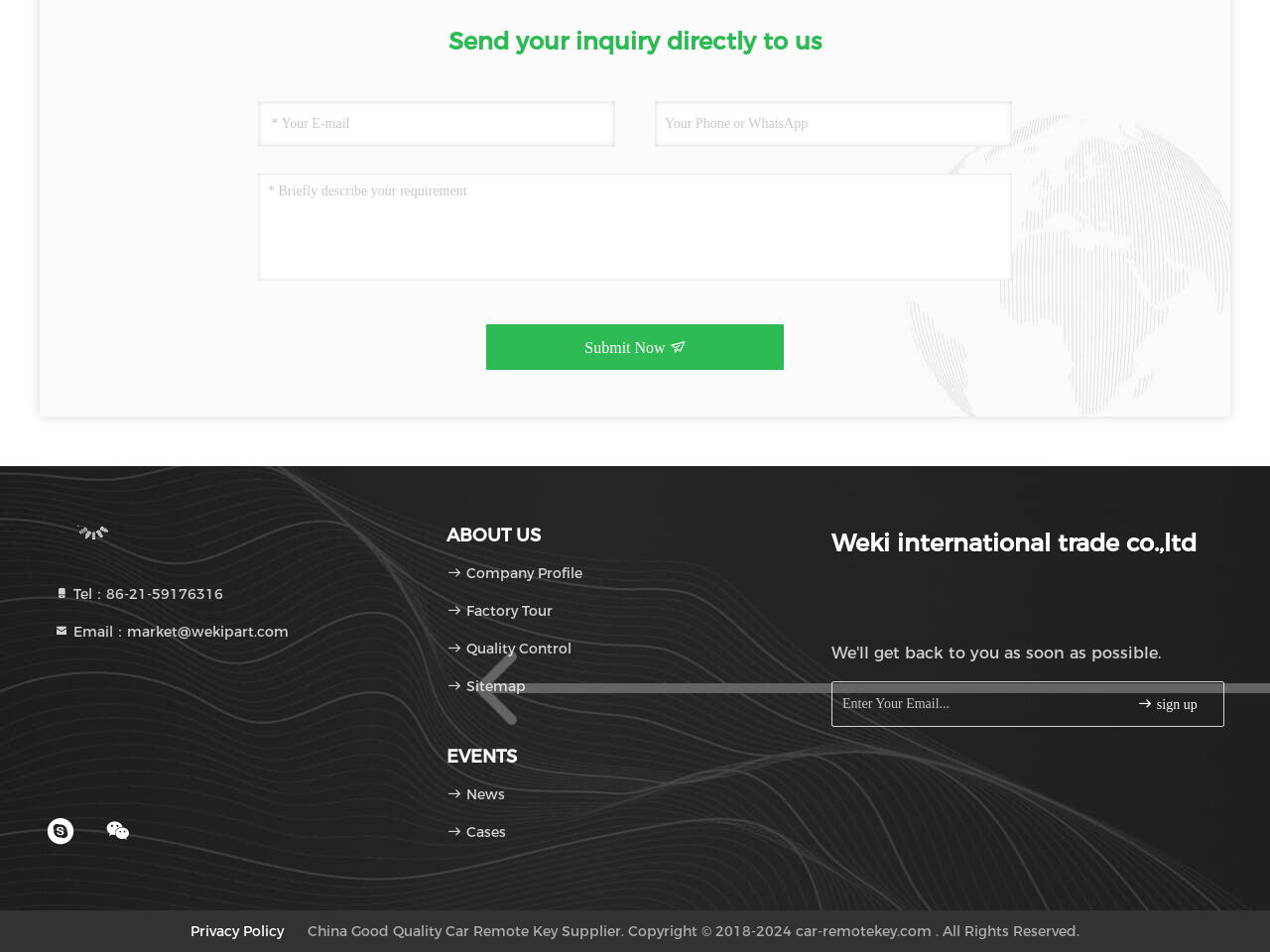Please predict the bounding box coordinates of the element's region where a click is necessary to complete the following instruction: "Describe your requirement". The coordinates should be represented by four float numbers between 0 and 1, i.e., [left, top, right, bottom].

[0.203, 0.182, 0.797, 0.295]